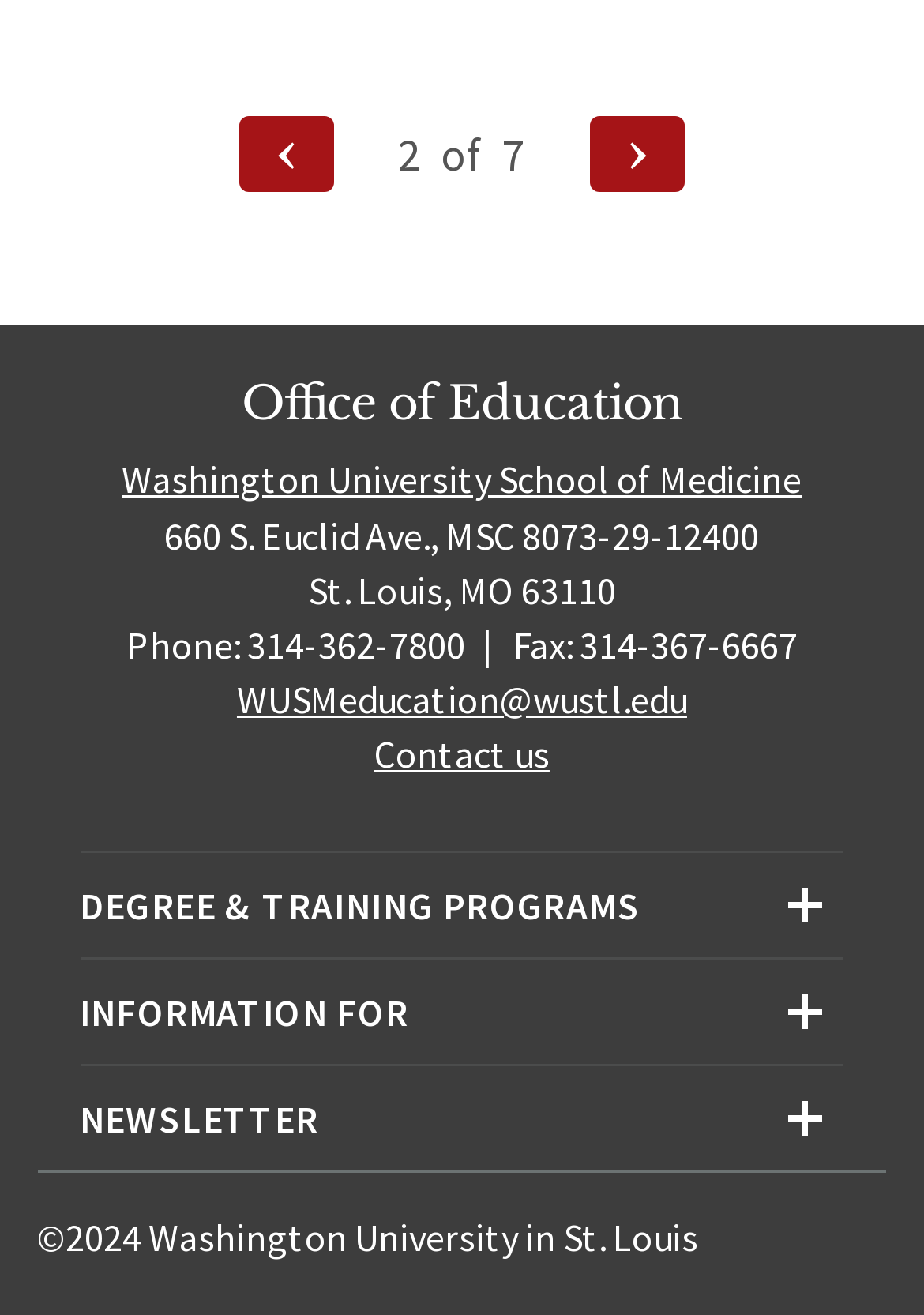Identify the bounding box of the HTML element described as: "Next Page".

[0.638, 0.088, 0.741, 0.146]